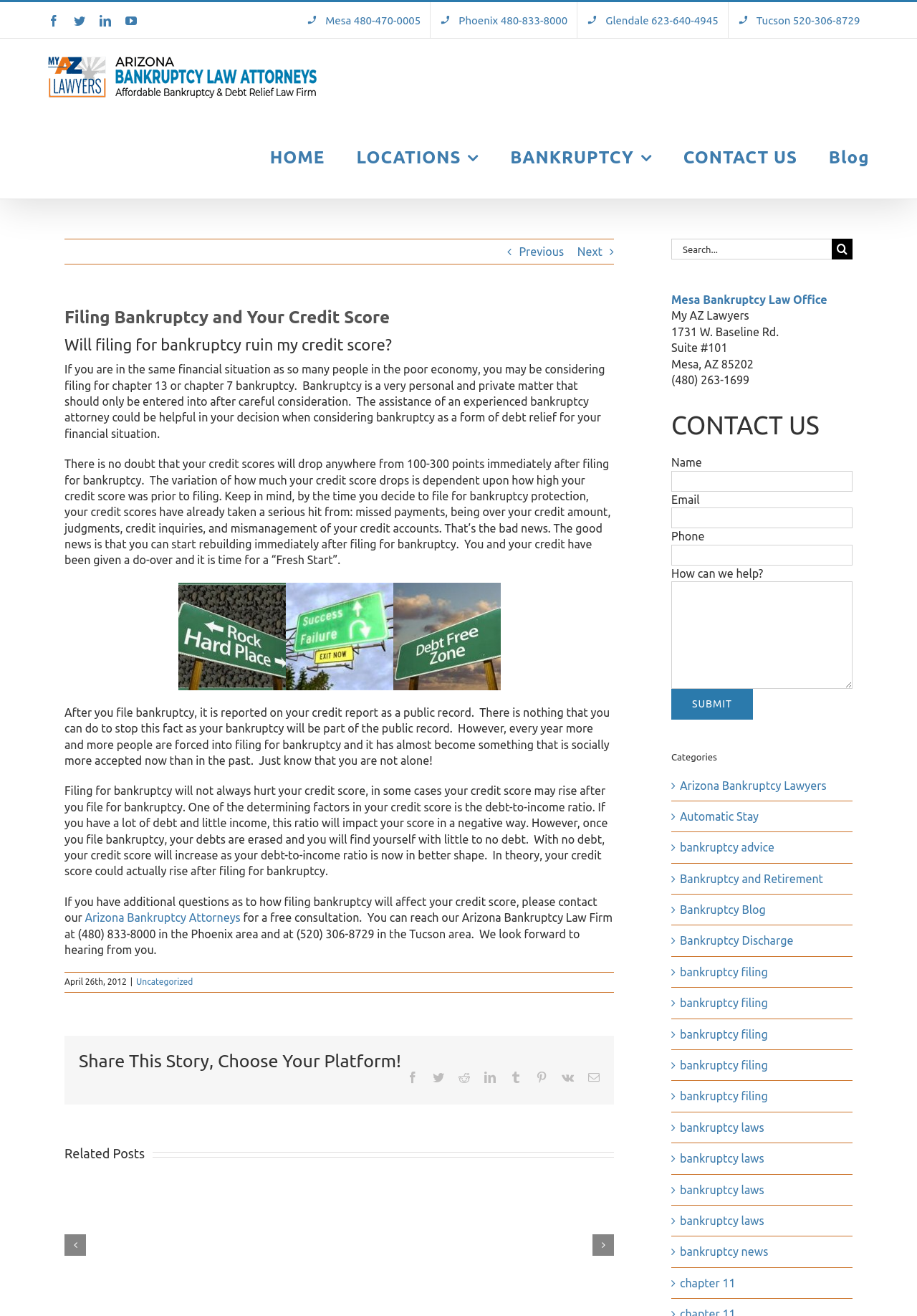What is the name of the law firm?
Based on the screenshot, provide your answer in one word or phrase.

My AZ Lawyers